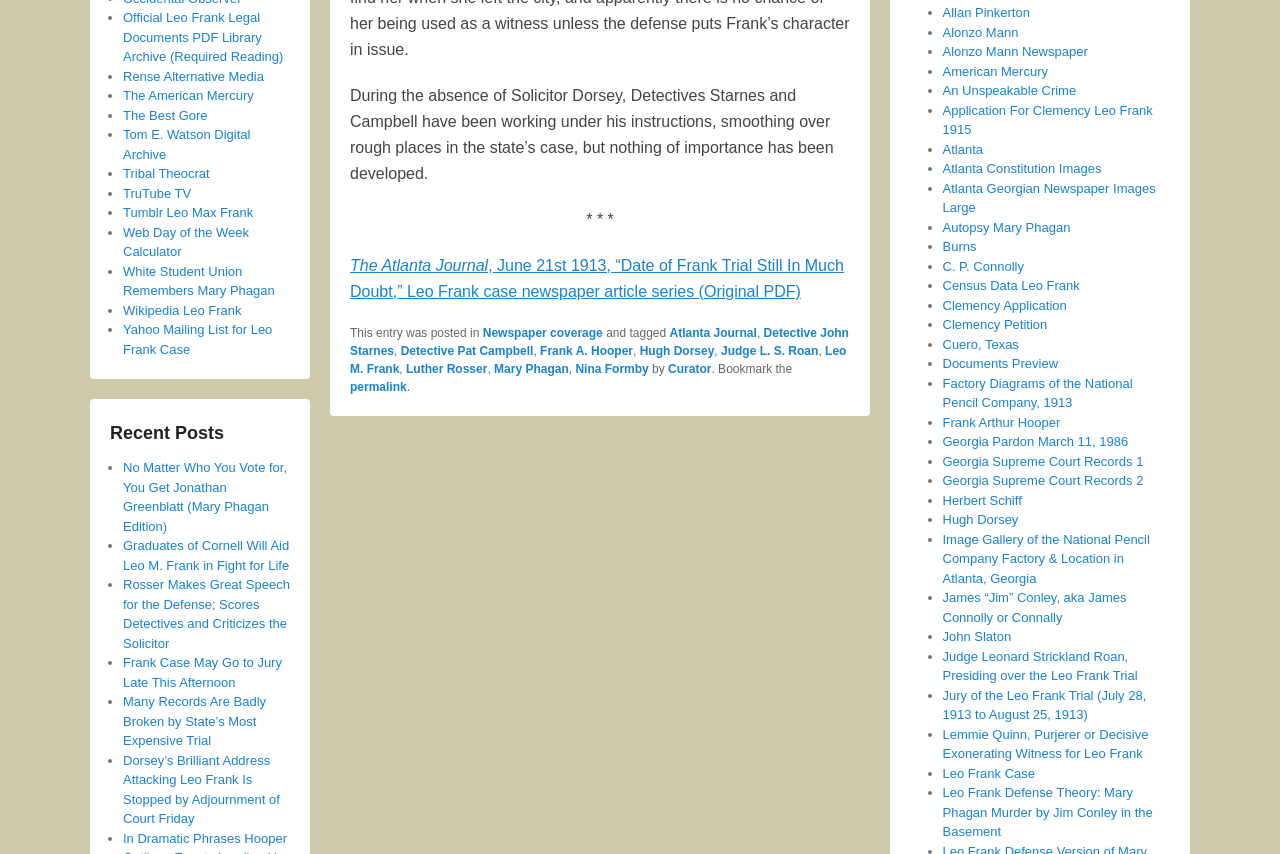Given the element description Georgia Pardon March 11, 1986, predict the bounding box coordinates for the UI element in the webpage screenshot. The format should be (top-left x, top-left y, bottom-right x, bottom-right y), and the values should be between 0 and 1.

[0.736, 0.508, 0.881, 0.526]